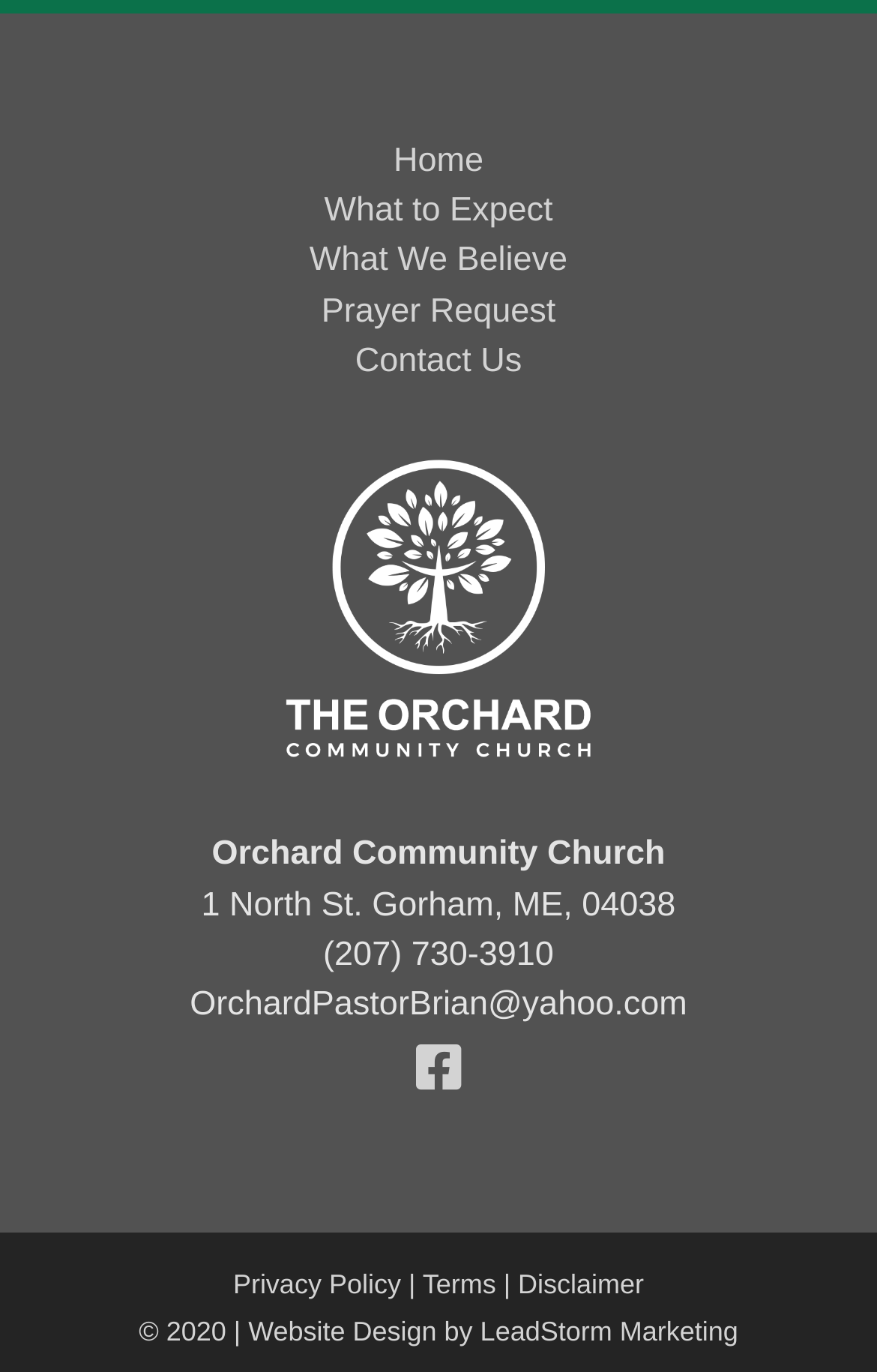What is the name of the church?
Based on the screenshot, provide your answer in one word or phrase.

Orchard Community Church